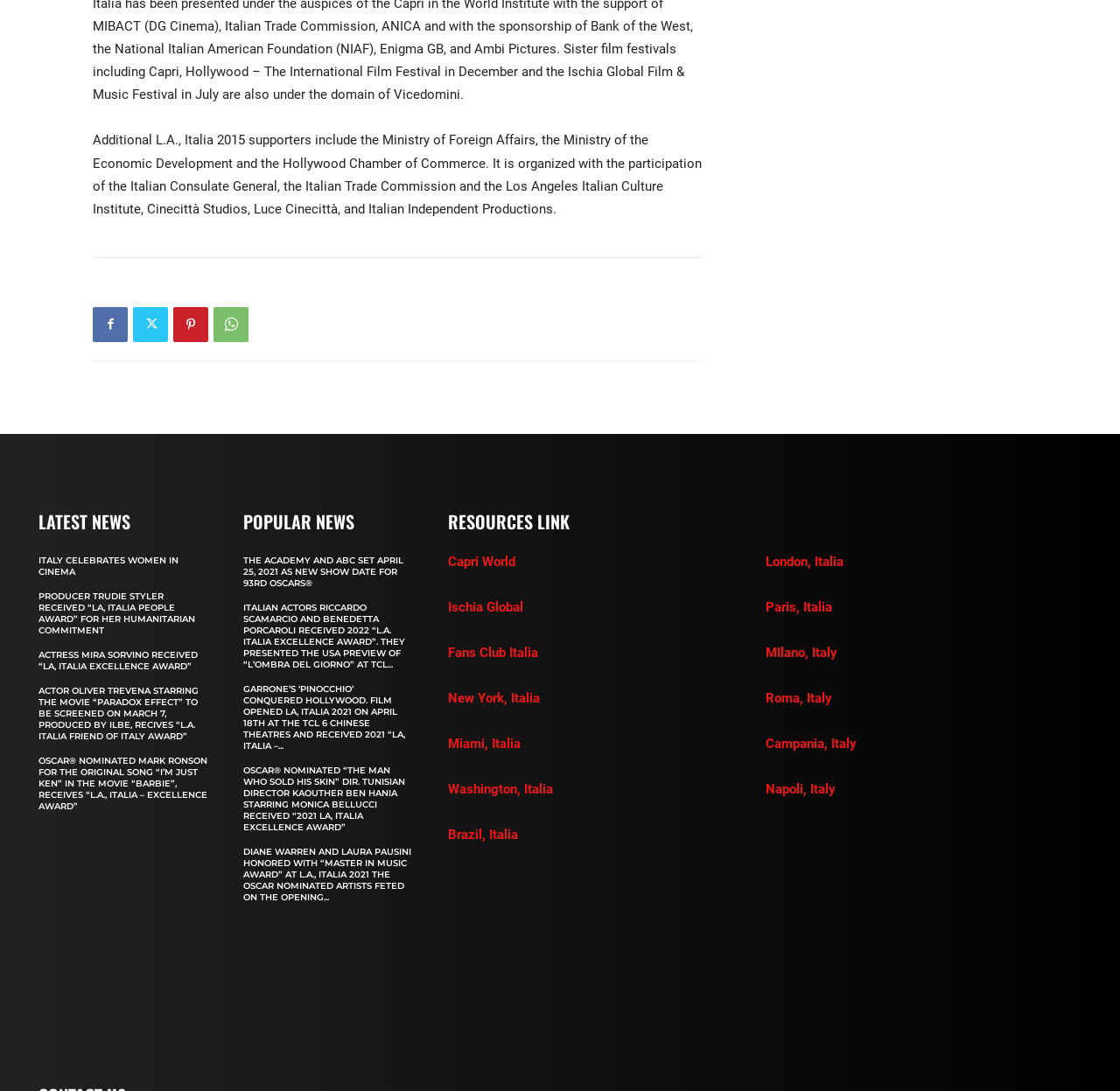Using a single word or phrase, answer the following question: 
What is the name of the Italian actress who received the 2022 LA, Italia Excellence Award?

Benedetta Porcaroli